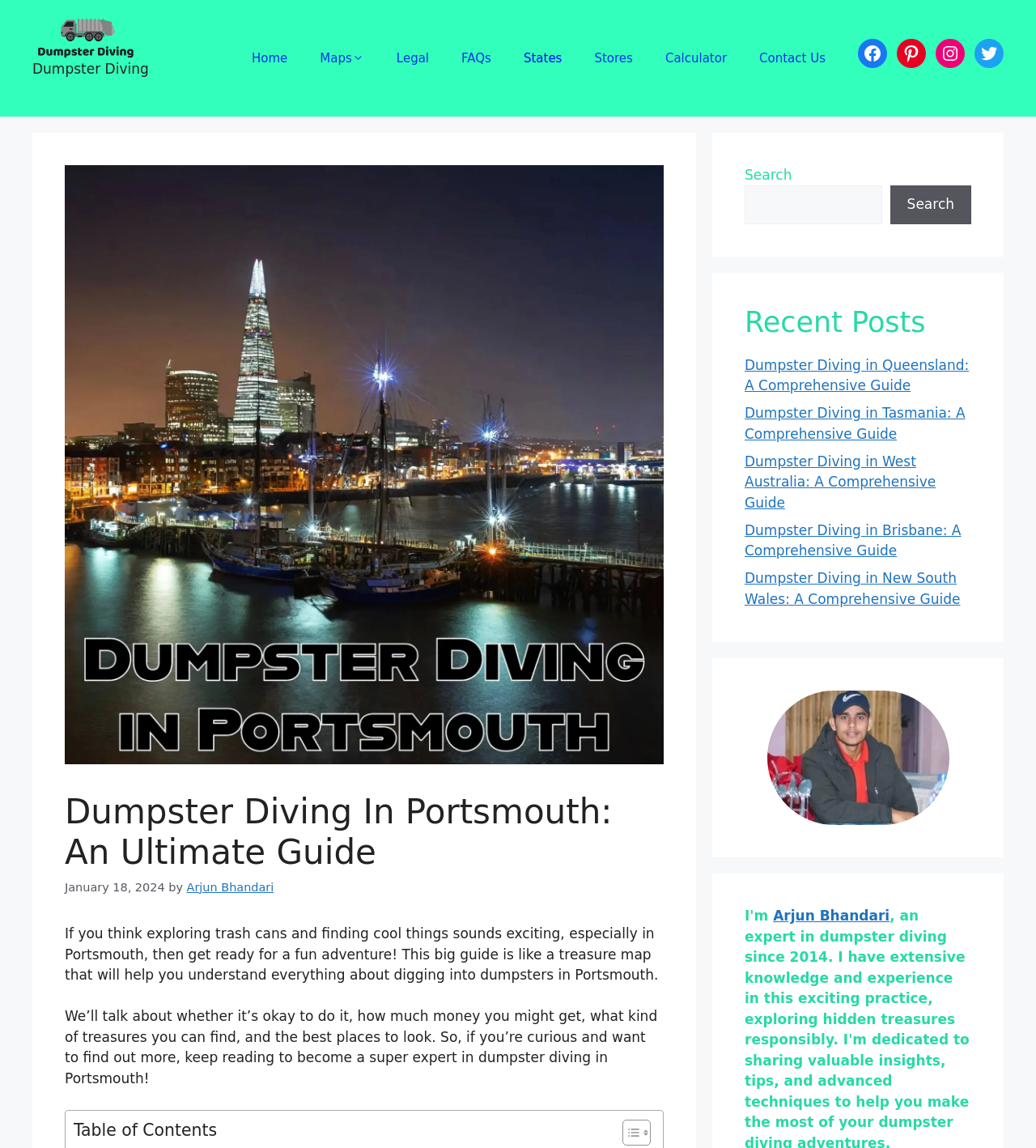From the webpage screenshot, predict the bounding box of the UI element that matches this description: "Stores".

[0.558, 0.029, 0.626, 0.072]